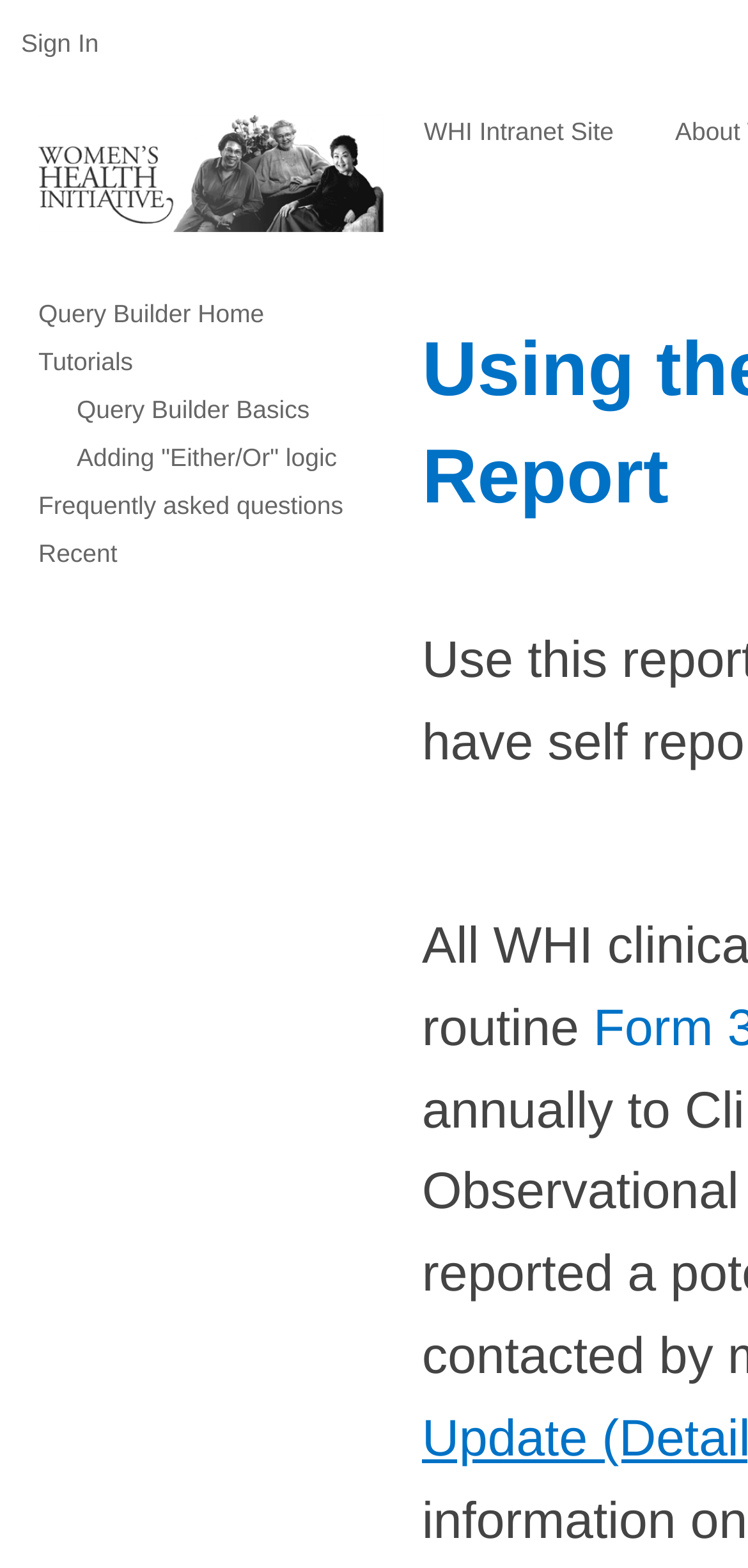Determine the bounding box coordinates of the clickable area required to perform the following instruction: "Sign in to the system". The coordinates should be represented as four float numbers between 0 and 1: [left, top, right, bottom].

[0.0, 0.009, 0.15, 0.046]